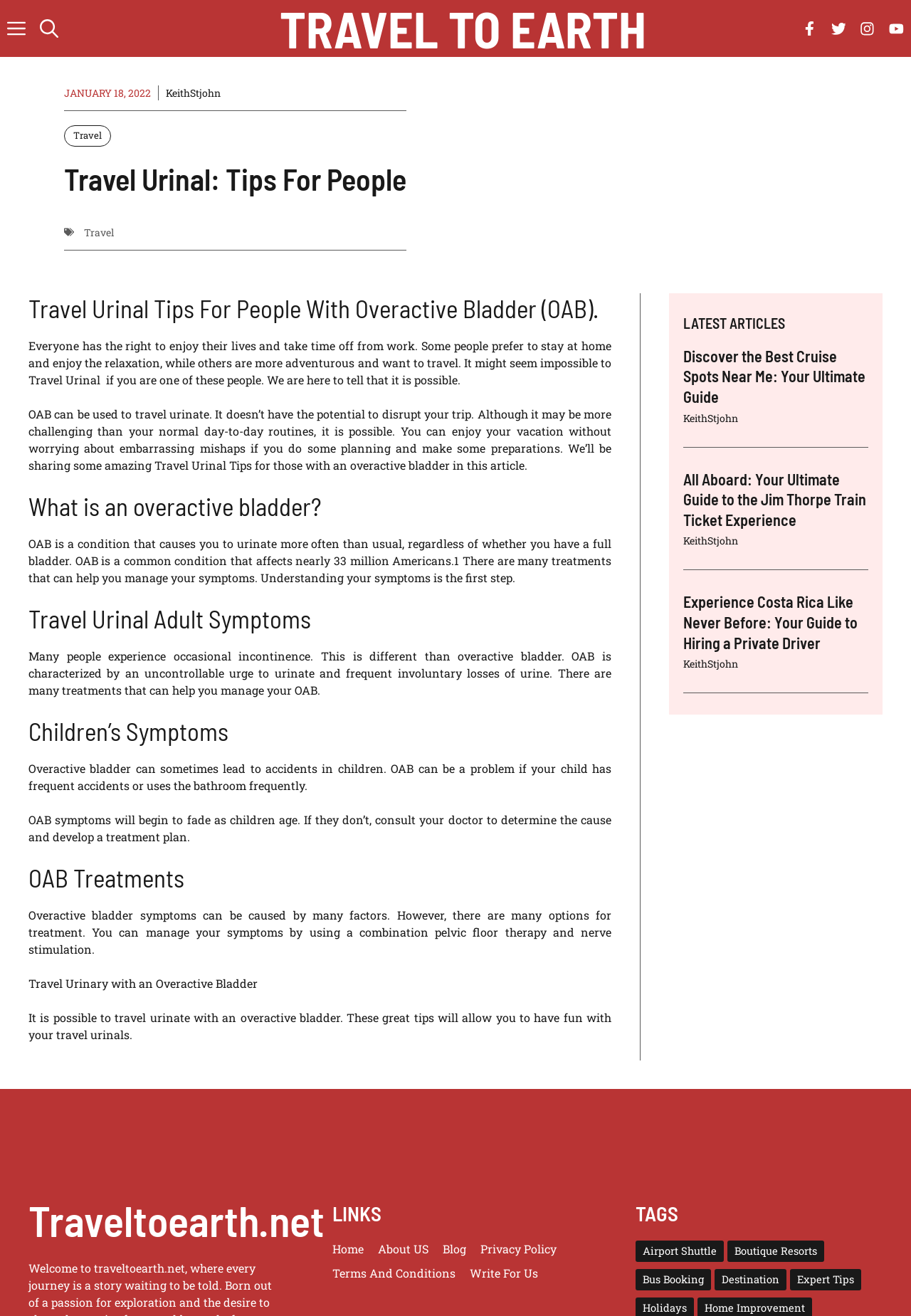Pinpoint the bounding box coordinates of the area that should be clicked to complete the following instruction: "Open the search panel". The coordinates must be given as four float numbers between 0 and 1, i.e., [left, top, right, bottom].

[0.036, 0.0, 0.072, 0.043]